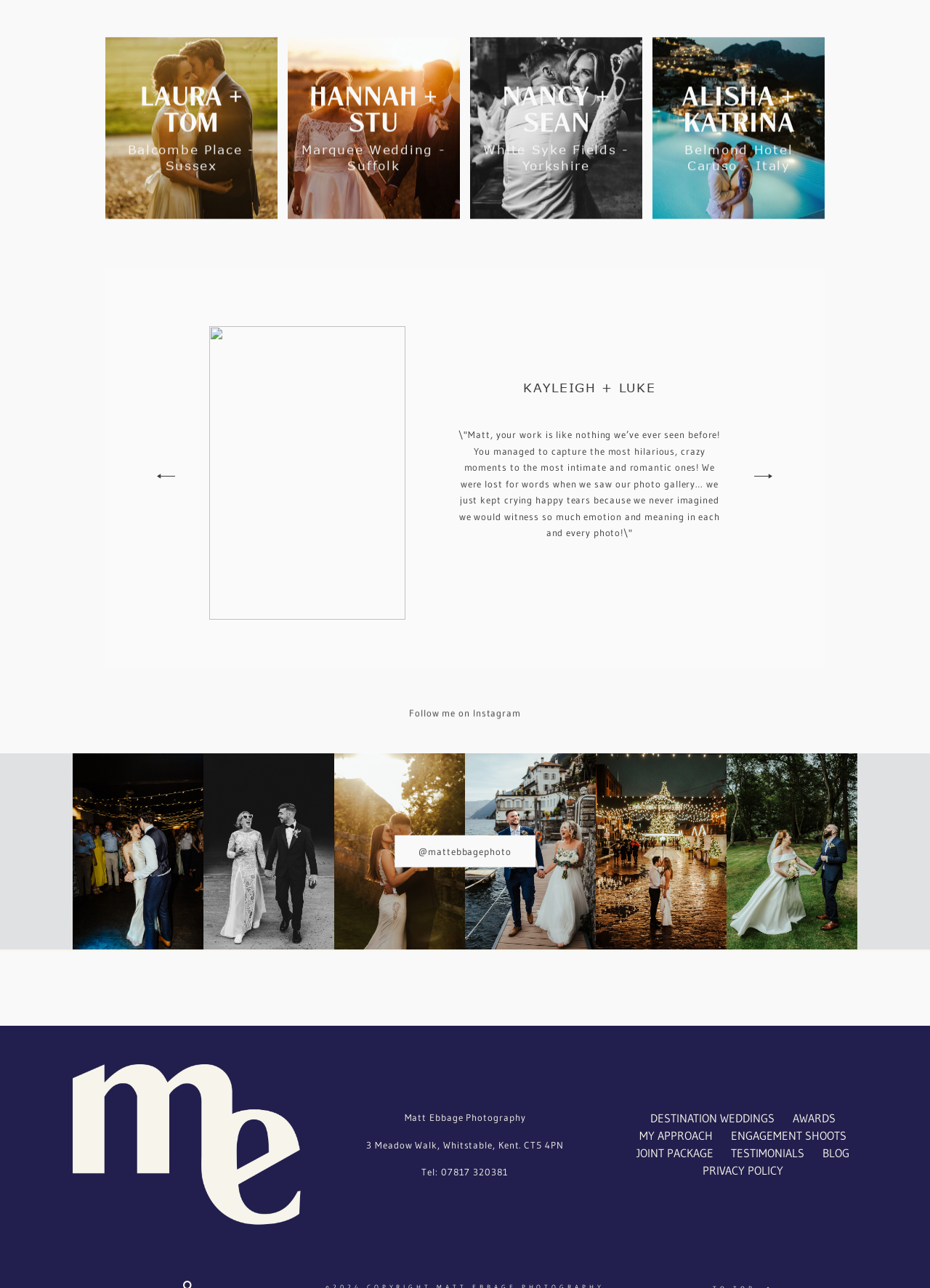Determine the coordinates of the bounding box that should be clicked to complete the instruction: "View the 'LAURA + TOM' wedding photo". The coordinates should be represented by four float numbers between 0 and 1: [left, top, right, bottom].

[0.113, 0.095, 0.298, 0.236]